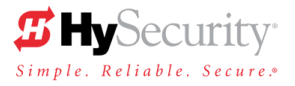Observe the image and answer the following question in detail: What is HySecurity known for?

The image features the logo of HySecurity, a company that is known for its secure gate solutions, which is evident from the context of the image being part of a section highlighting various gate systems.